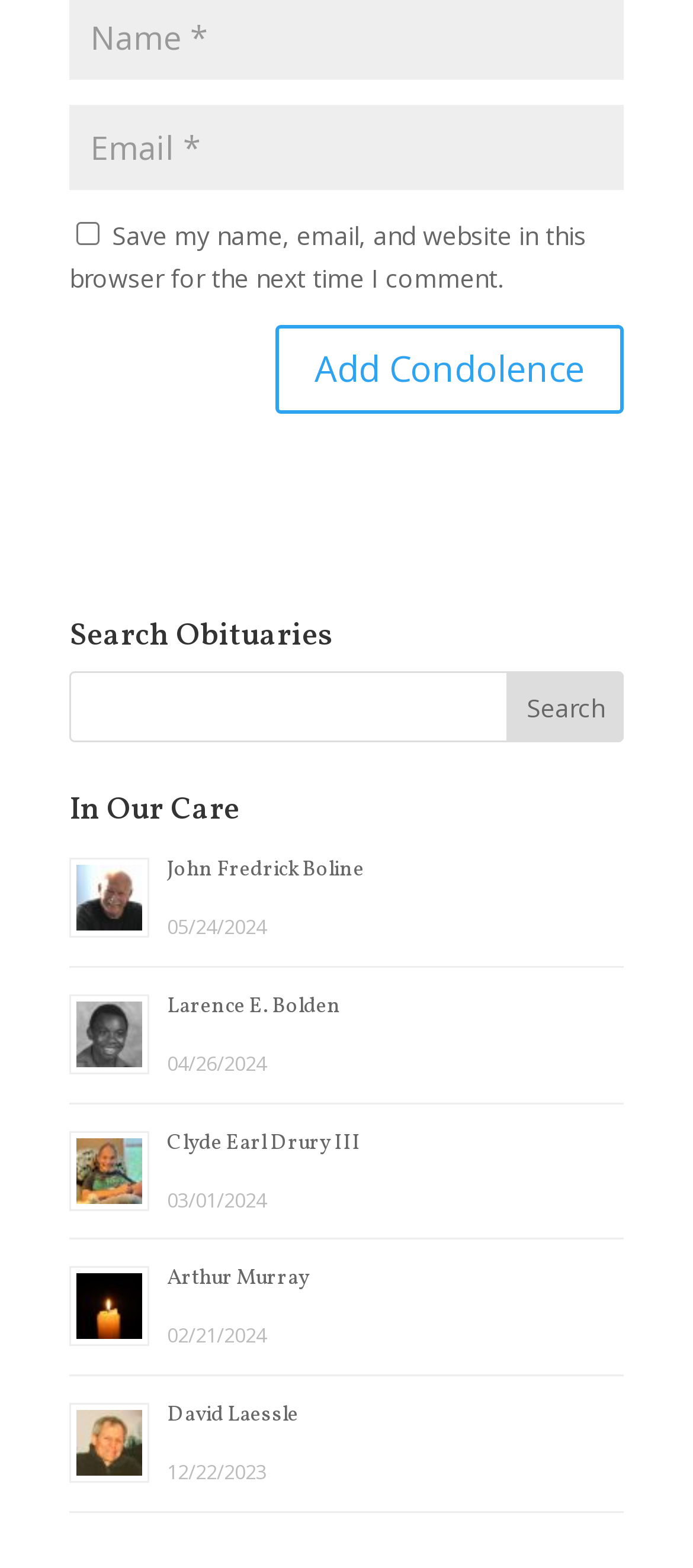What is the date of the most recent obituary?
Could you answer the question with a detailed and thorough explanation?

The most recent obituary is for John Fredrick Boline, and its date is listed as '05/24/2024'.